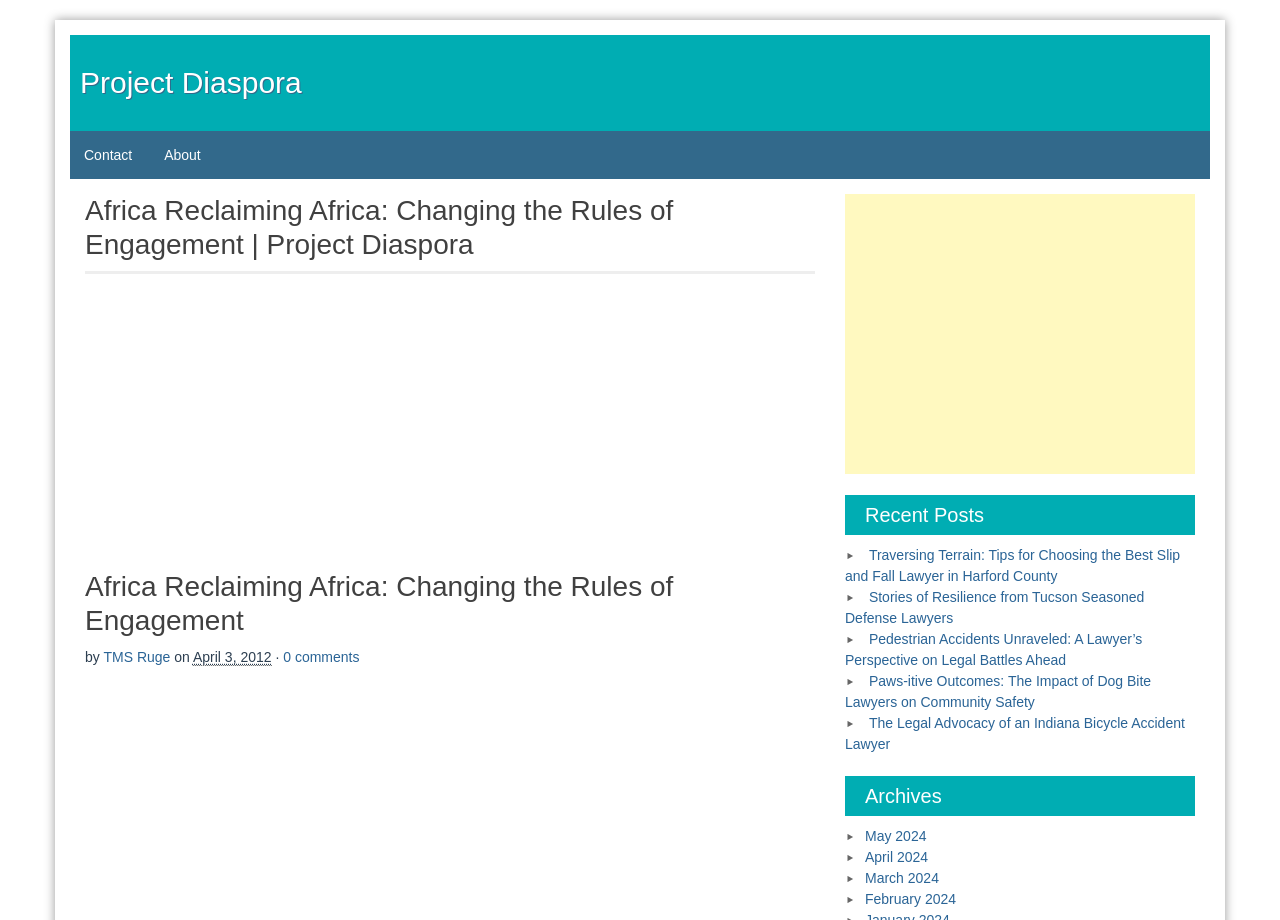Determine the bounding box coordinates for the element that should be clicked to follow this instruction: "Read the article by TMS Ruge". The coordinates should be given as four float numbers between 0 and 1, in the format [left, top, right, bottom].

[0.081, 0.706, 0.133, 0.723]